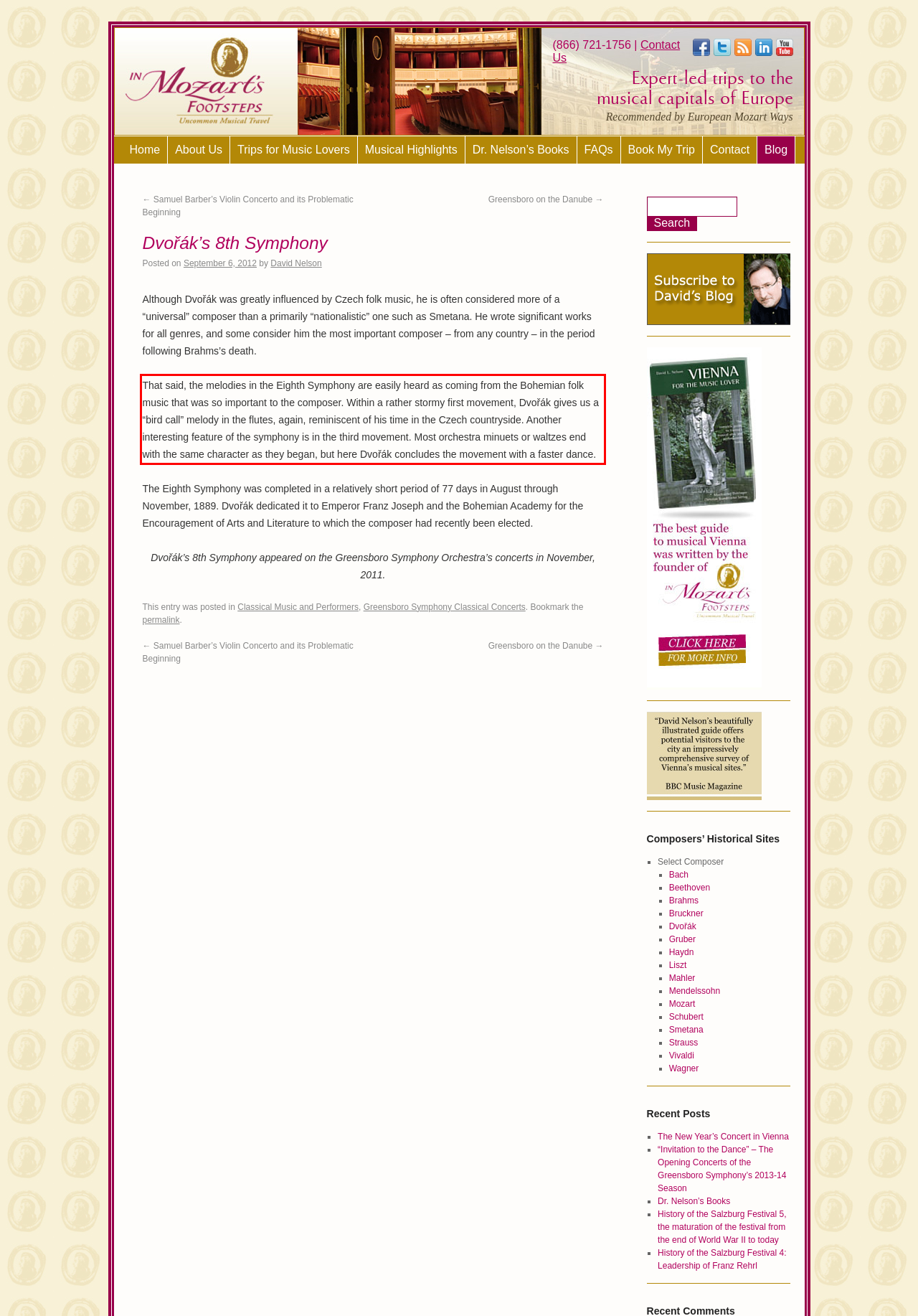Identify the text within the red bounding box on the webpage screenshot and generate the extracted text content.

That said, the melodies in the Eighth Symphony are easily heard as coming from the Bohemian folk music that was so important to the composer. Within a rather stormy first movement, Dvořák gives us a “bird call” melody in the flutes, again, reminiscent of his time in the Czech countryside. Another interesting feature of the symphony is in the third movement. Most orchestra minuets or waltzes end with the same character as they began, but here Dvořák concludes the movement with a faster dance.